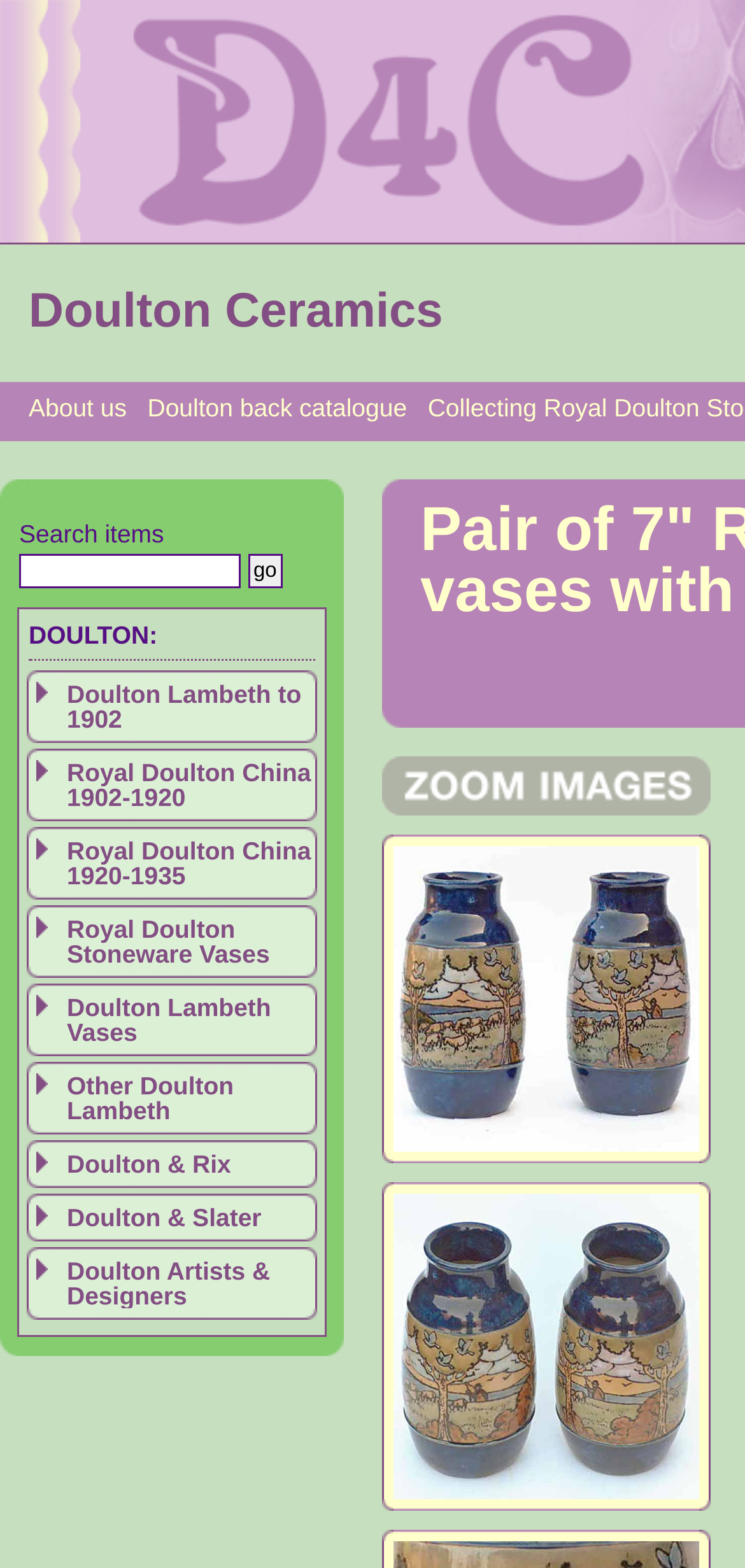Use a single word or phrase to answer the question: 
How many images are on this webpage?

25